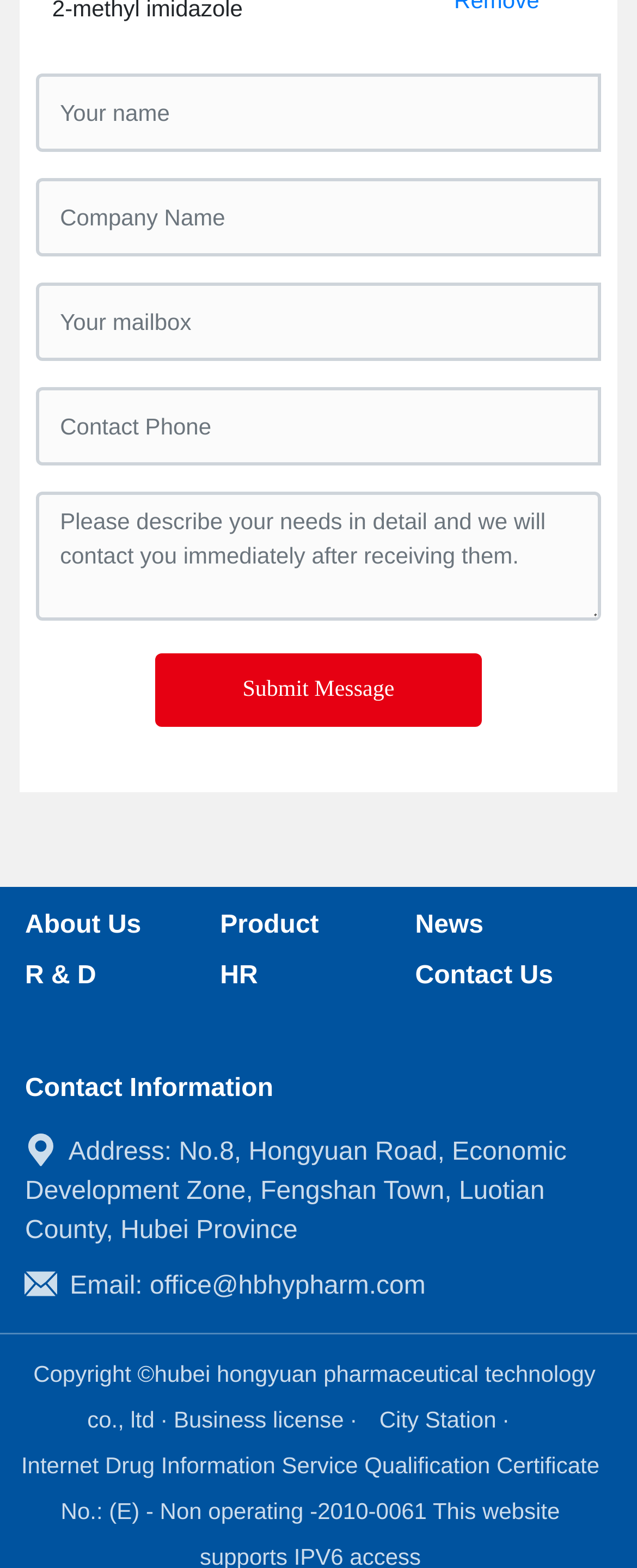Who owns the copyright of this website?
Provide an in-depth answer to the question, covering all aspects.

I found the copyright information by looking at the bottom of the webpage, where it is written in a heading element with the text 'Copyright ©hubei hongyuan pharmaceutical technology co., ltd'.